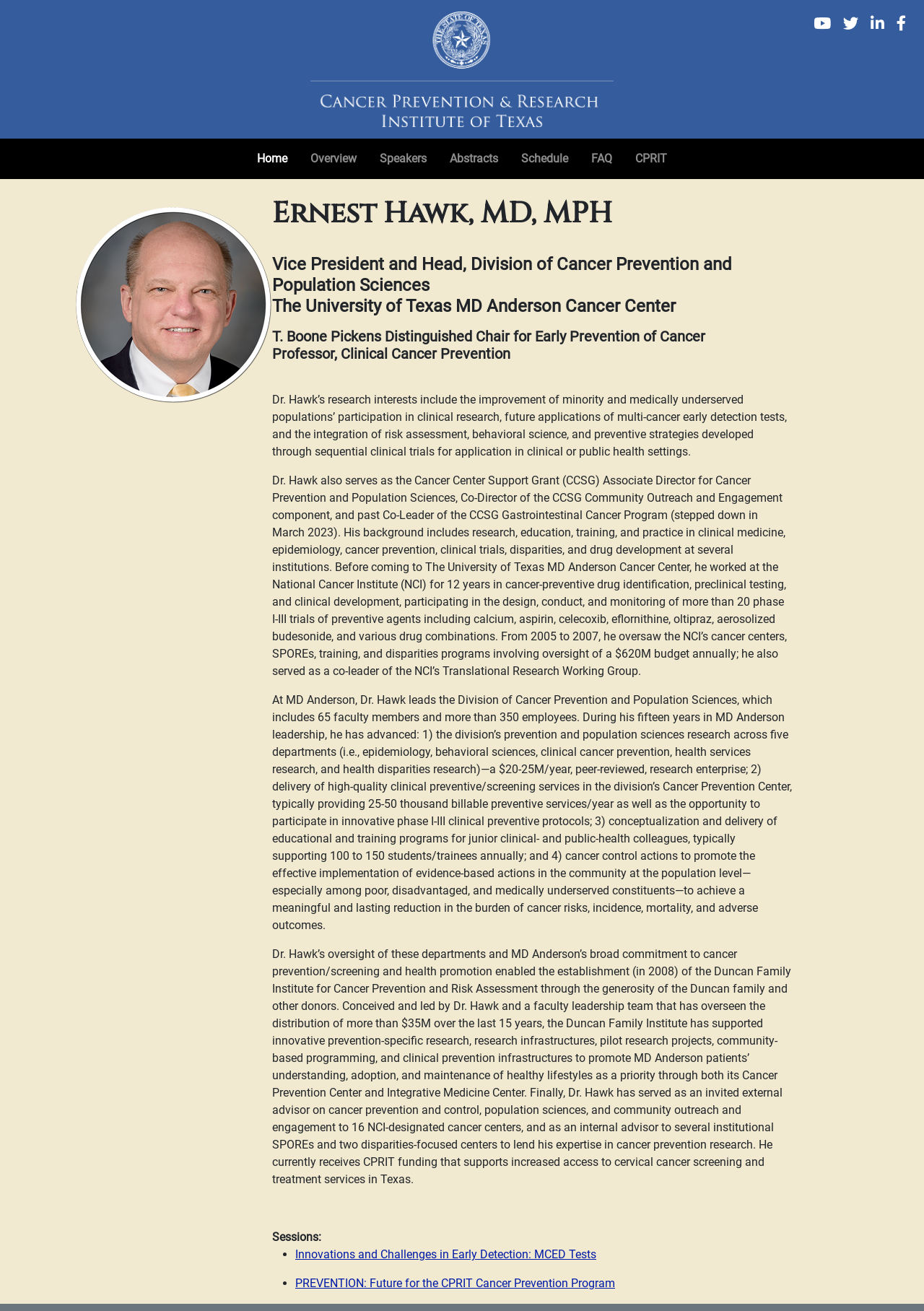What is the research interest of Dr. Hawk?
Answer the question using a single word or phrase, according to the image.

Improvement of minority and medically underserved populations’ participation in clinical research